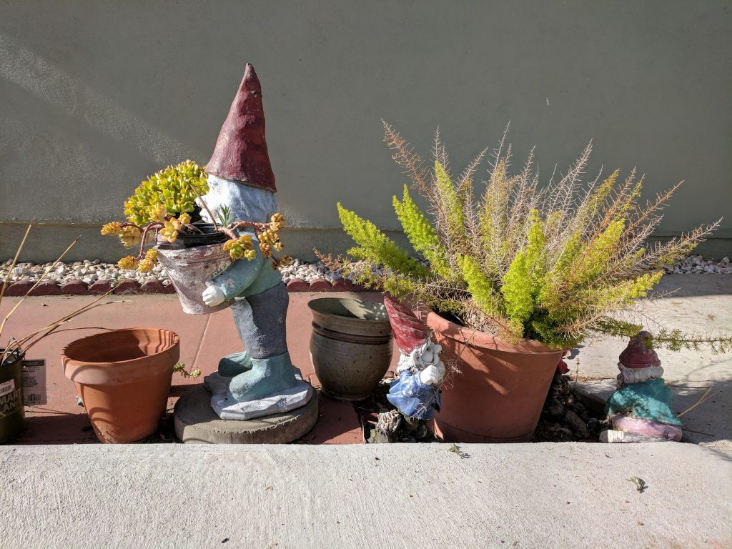Illustrate the scene in the image with a detailed description.

The image showcases a whimsical scene featuring a garden gnome cheerfully holding a potted plant adorned with vibrant yellow flowers. This charming gnome, dressed in a blue outfit with a classic red hat, stands among several terracotta and ceramic pots, each housing various greenery. The gnome's expression adds to the playful aesthetic of the setting, reflecting a love for gardening and nature. Behind him, a lush green plant adds texture and life to the arrangement, while scattered pots hint at a well-loved garden space. The backdrop of a muted wall complements the colorful elements in the foreground, creating a serene, inviting atmosphere that celebrates the beauty of outdoor living and plant care.